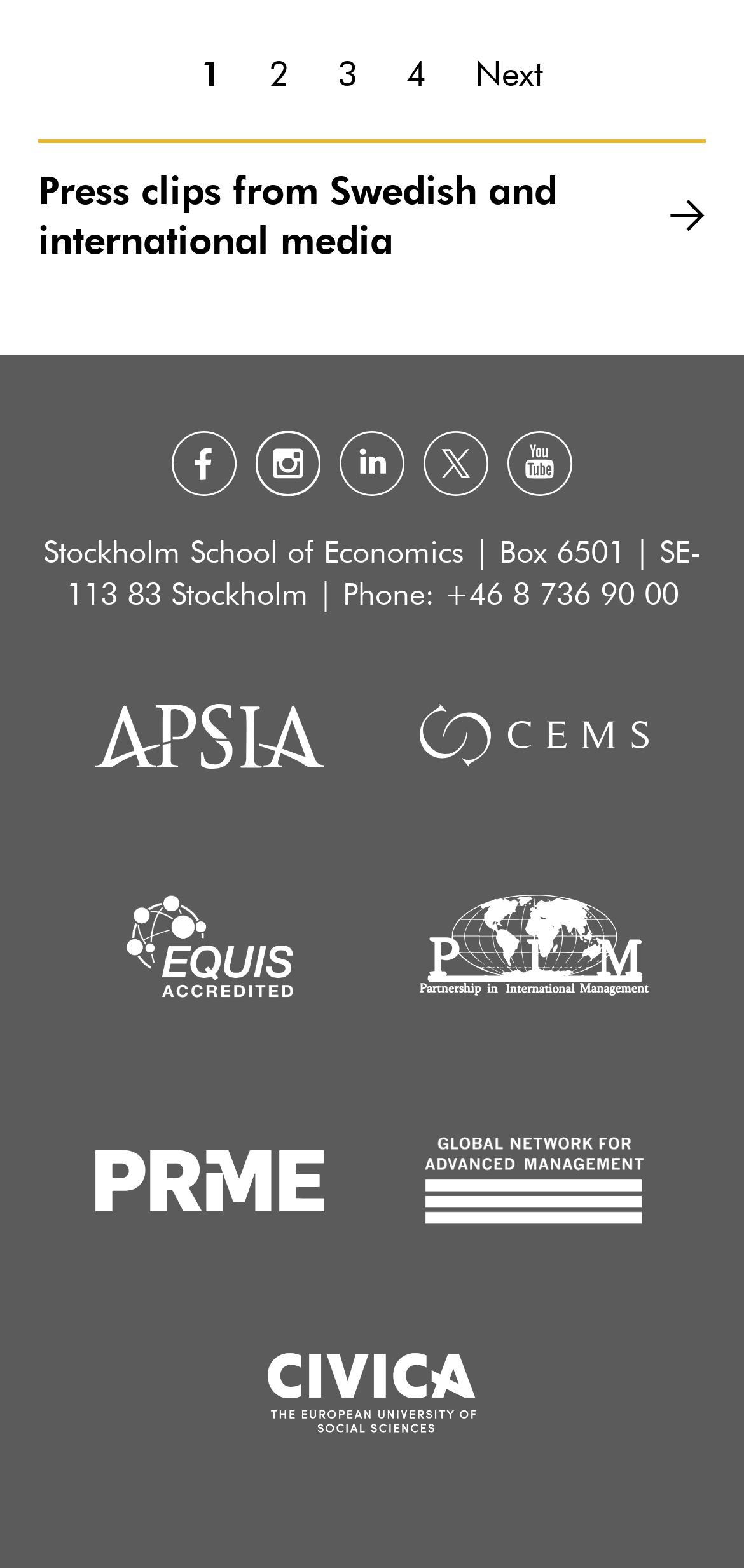Please identify the bounding box coordinates of the element on the webpage that should be clicked to follow this instruction: "View press clips from Swedish and international media". The bounding box coordinates should be given as four float numbers between 0 and 1, formatted as [left, top, right, bottom].

[0.051, 0.091, 0.949, 0.184]